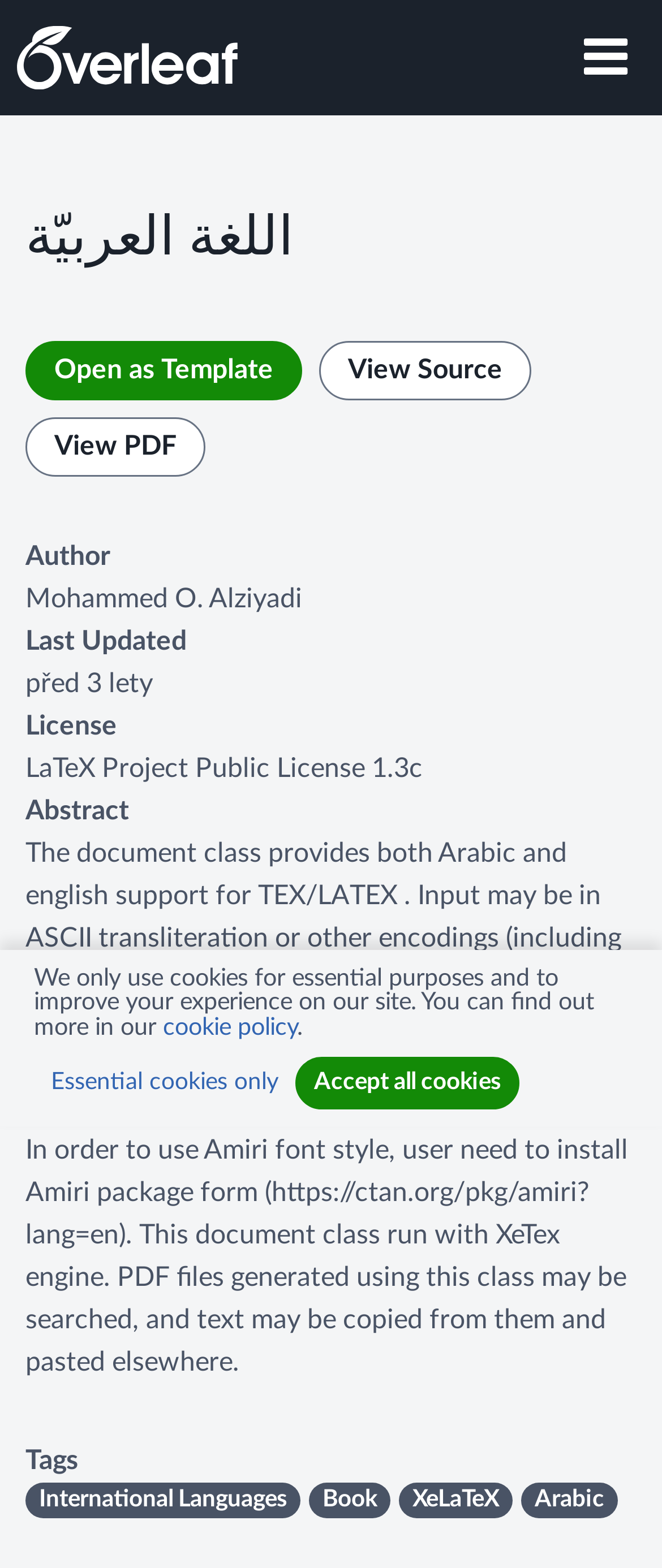Carefully observe the image and respond to the question with a detailed answer:
What is the name of the online LaTeX editor?

The answer can be found by looking at the top-left corner of the webpage, where the link 'Overleaf' is located, indicating that it is the online LaTeX editor being used.